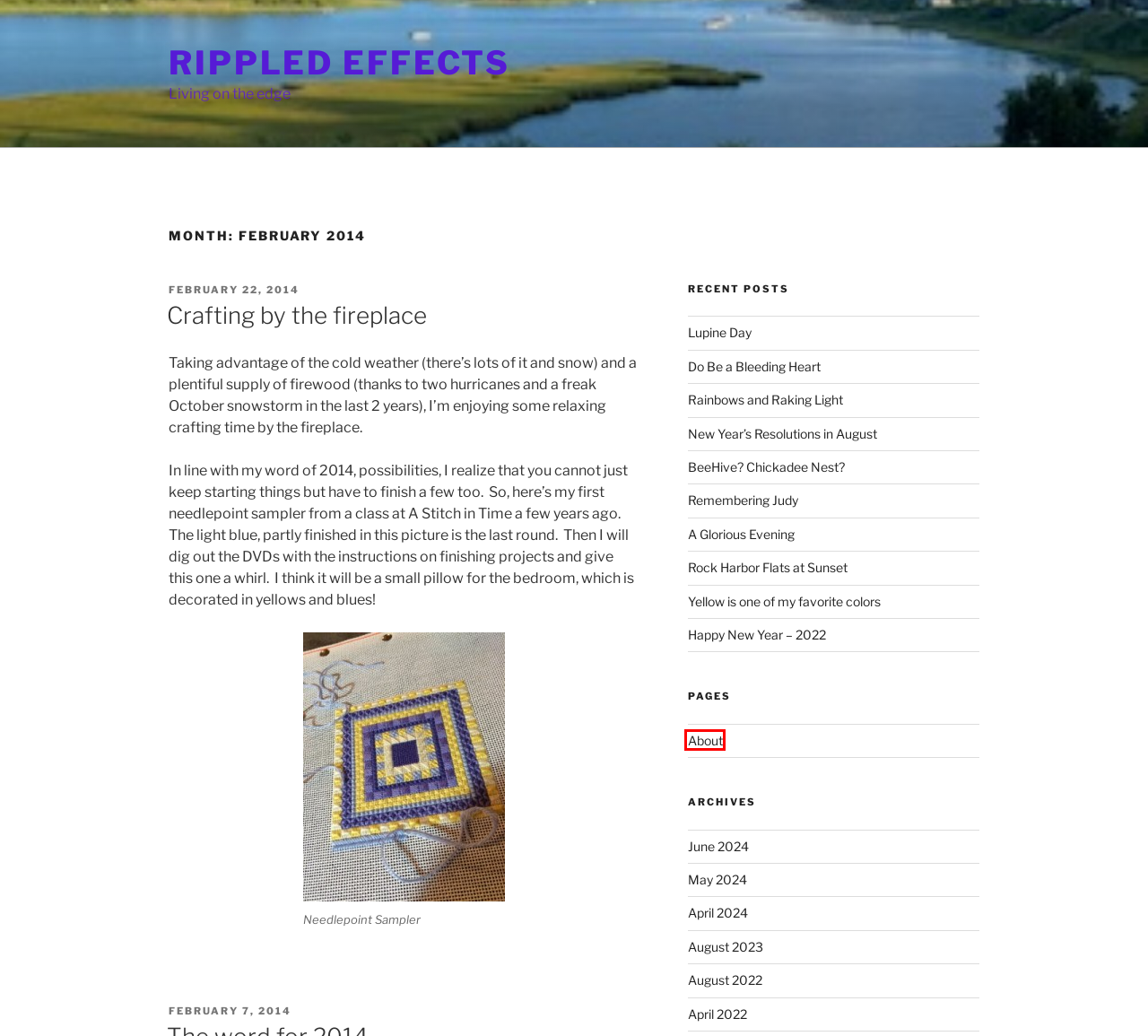Review the webpage screenshot provided, noting the red bounding box around a UI element. Choose the description that best matches the new webpage after clicking the element within the bounding box. The following are the options:
A. August 2022 – Rippled Effects
B. Do Be a Bleeding Heart – Rippled Effects
C. Crafting by the fireplace – Rippled Effects
D. Rippled Effects – Living on the edge
E. Rock Harbor Flats at Sunset – Rippled Effects
F. April 2022 – Rippled Effects
G. August 2023 – Rippled Effects
H. About – Rippled Effects

H